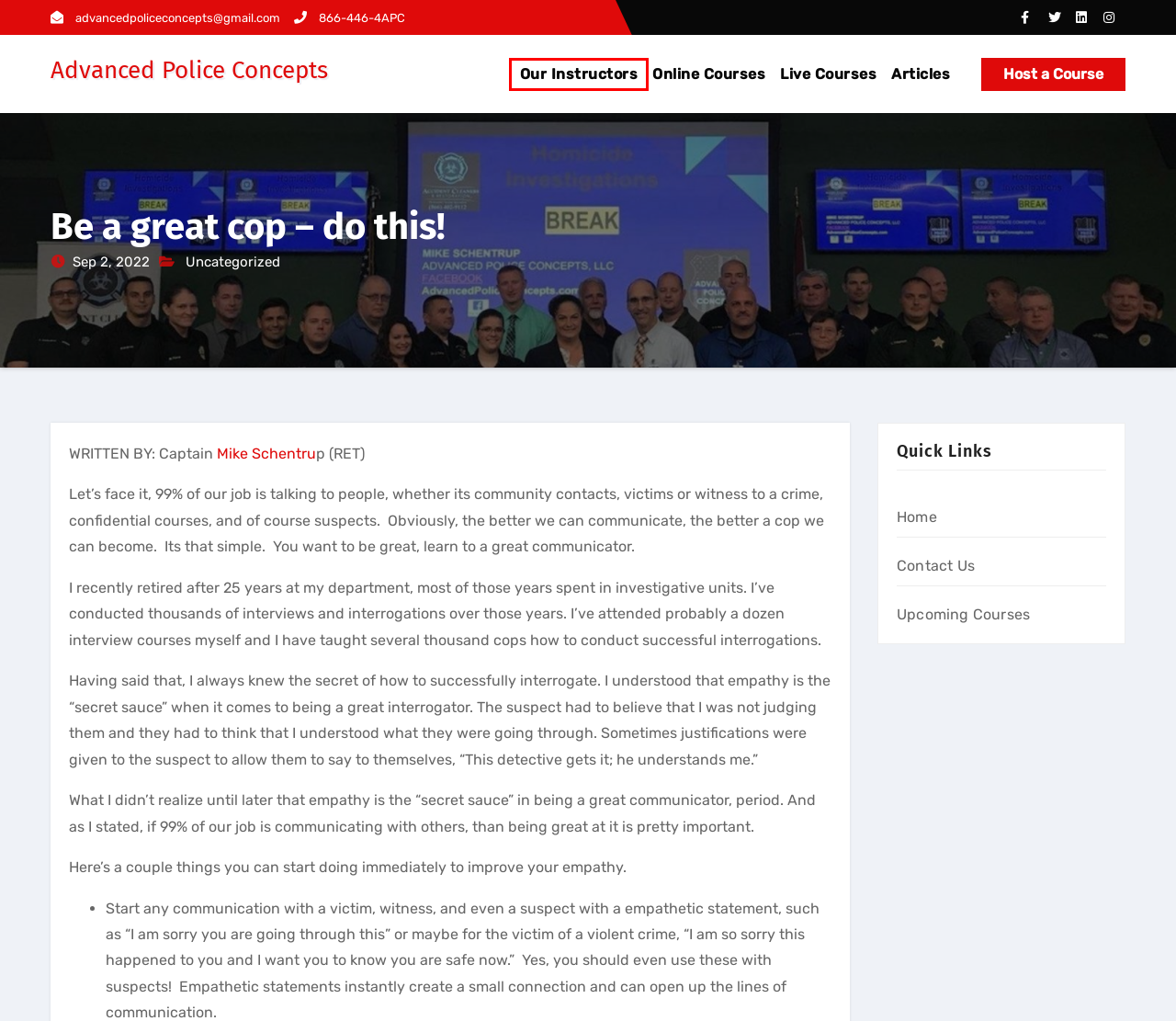Look at the screenshot of a webpage that includes a red bounding box around a UI element. Select the most appropriate webpage description that matches the page seen after clicking the highlighted element. Here are the candidates:
A. Michael Schentrup (Founder) - Advanced Police Concepts
B. Michael Schentrup, Author at Advanced Police Concepts
C. Home - Advanced Police Concepts - Law Enforcement Training Company
D. Blog - Advanced Police Concepts
E. Host a Class - Advanced Police Concepts
F. Our Instructors - Advanced Police Concepts
G. Contact Us - Advanced Police Concepts
H. Uncategorized Archives - Advanced Police Concepts

F